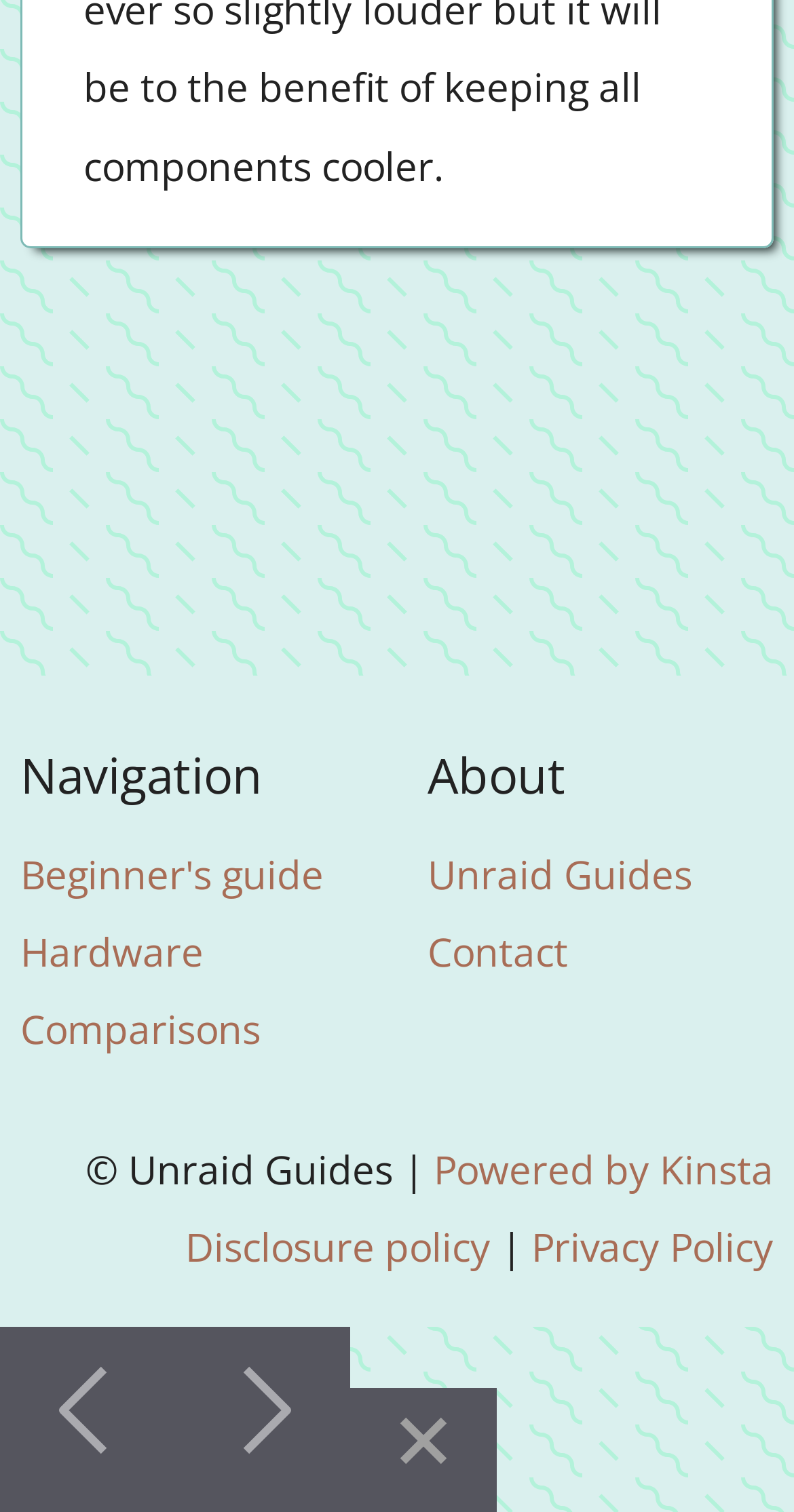What is the copyright information present on the page?
Give a single word or phrase answer based on the content of the image.

Unraid Guides